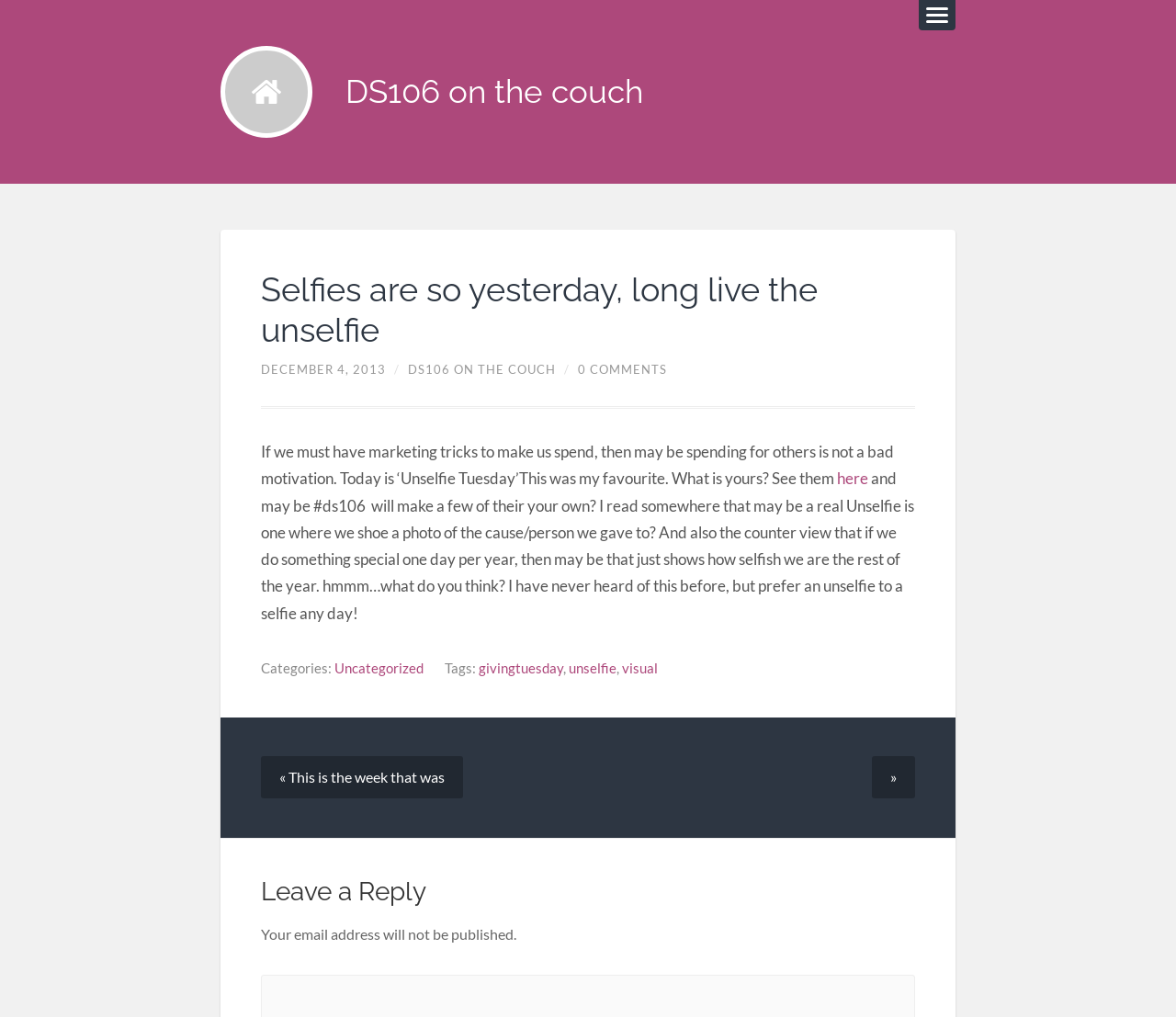What is the name of the blog?
From the image, respond with a single word or phrase.

DS106 on the couch